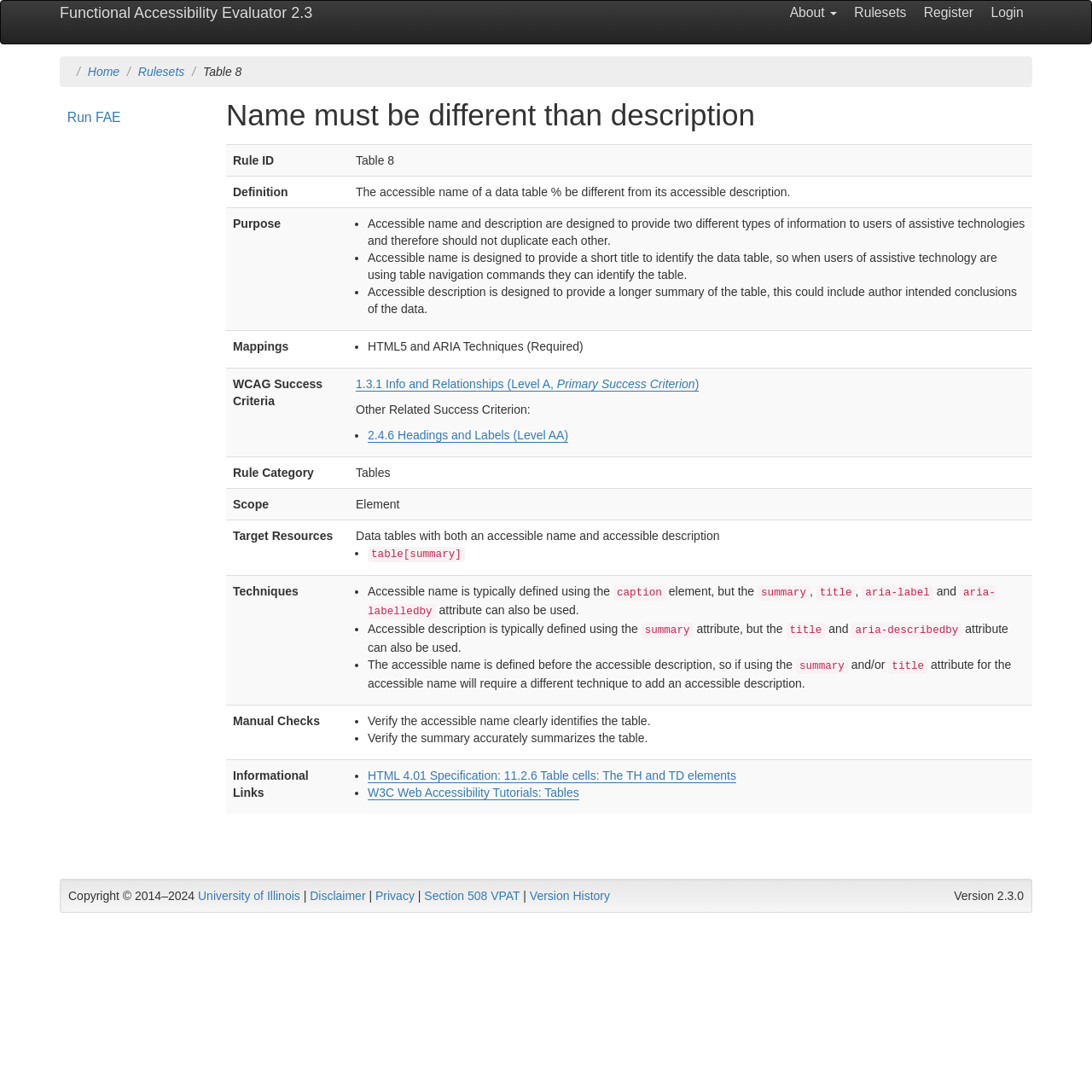Please identify the bounding box coordinates of the area I need to click to accomplish the following instruction: "Click on 'Have a Question?'".

None